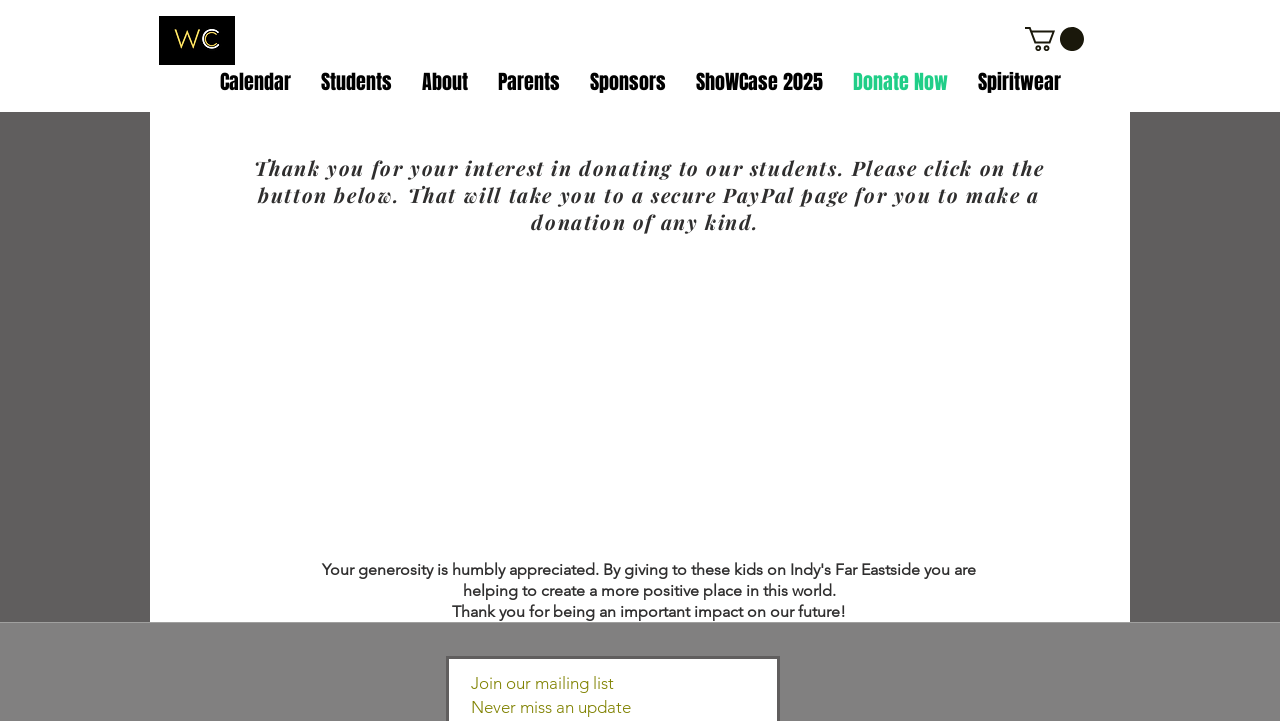Give the bounding box coordinates for the element described by: "Parents".

[0.377, 0.081, 0.449, 0.148]